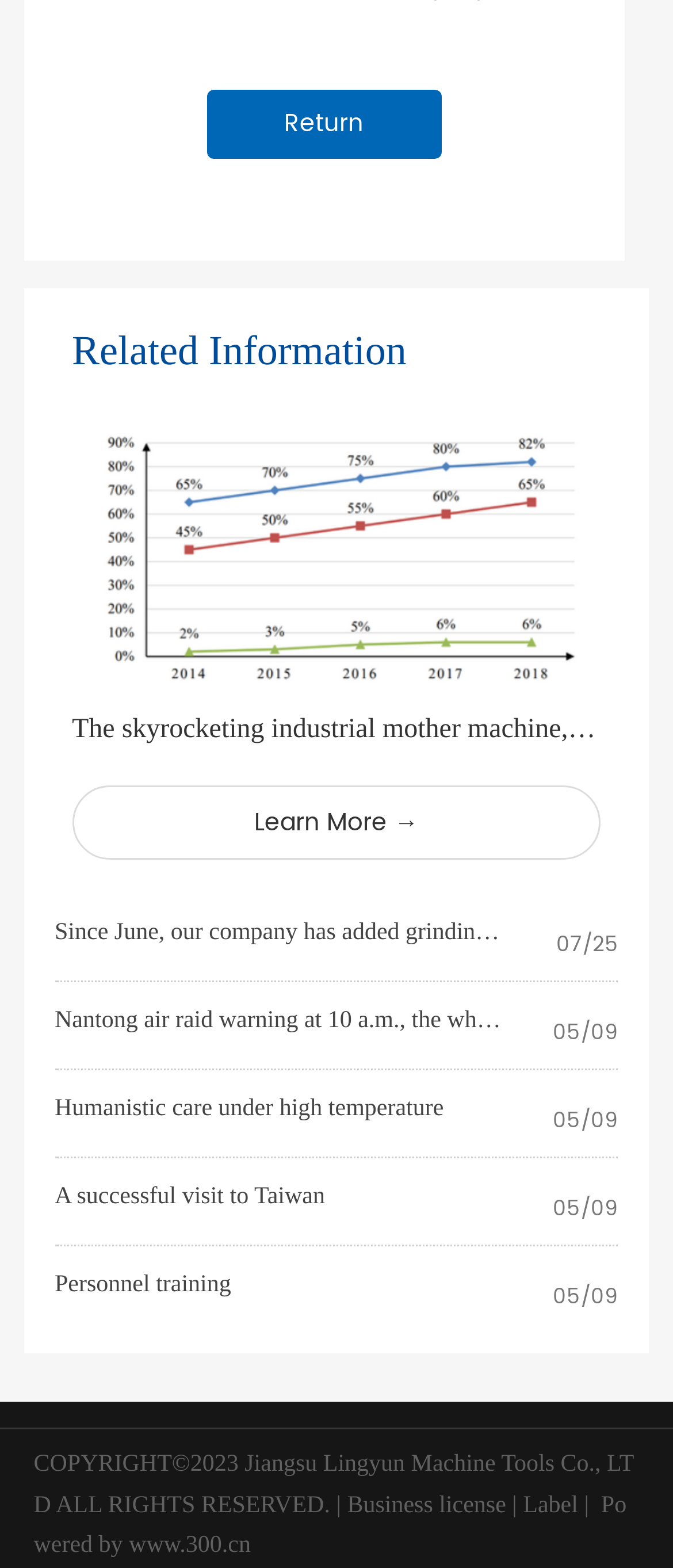Determine the bounding box coordinates of the clickable element to complete this instruction: "Visit 'Powered by www.300.cn'". Provide the coordinates in the format of four float numbers between 0 and 1, [left, top, right, bottom].

[0.05, 0.952, 0.931, 0.994]